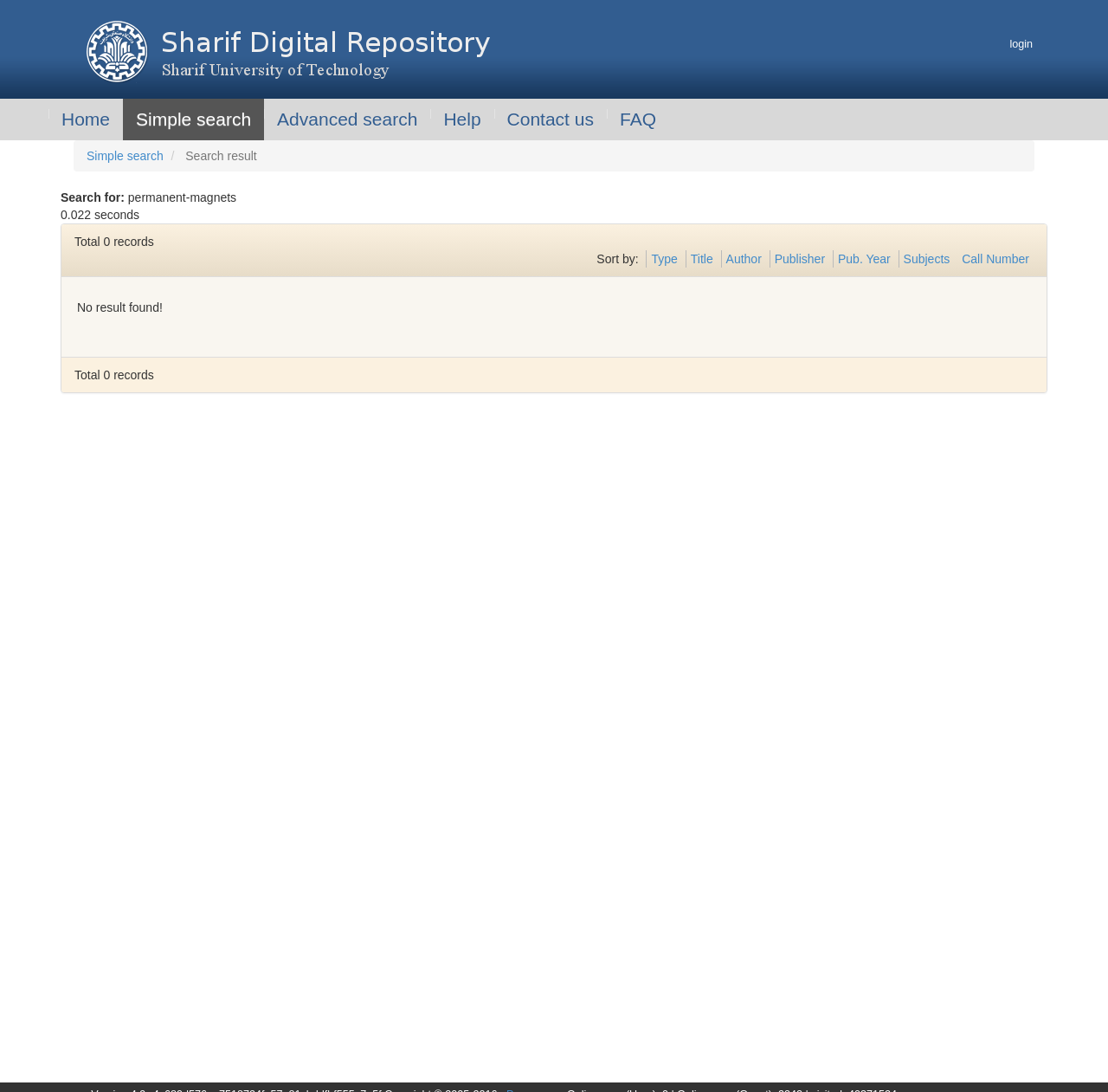Locate the bounding box coordinates of the element to click to perform the following action: 'contact us'. The coordinates should be given as four float values between 0 and 1, in the form of [left, top, right, bottom].

[0.446, 0.09, 0.548, 0.128]